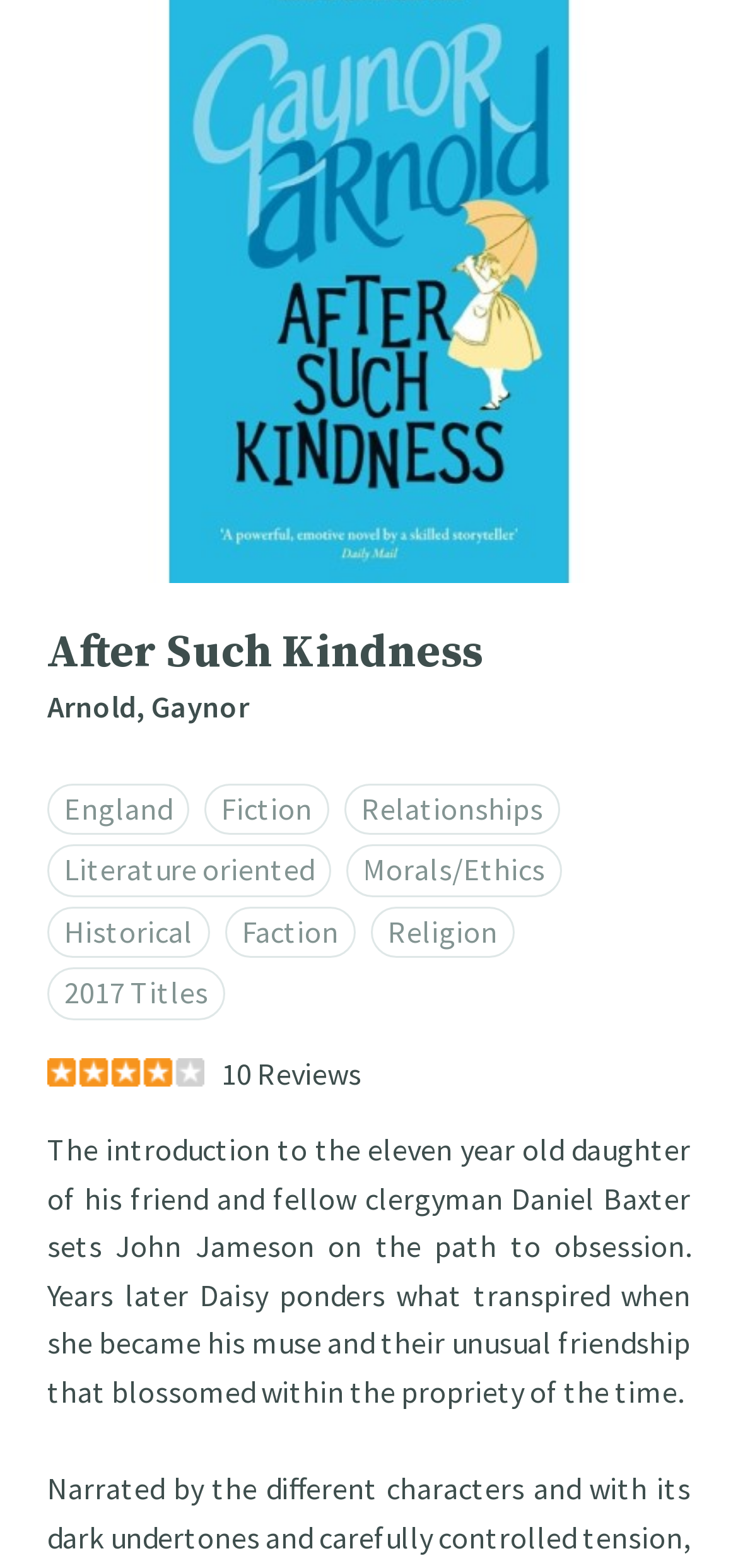Provide the bounding box coordinates of the HTML element this sentence describes: "10 Reviews". The bounding box coordinates consist of four float numbers between 0 and 1, i.e., [left, top, right, bottom].

[0.3, 0.673, 0.49, 0.697]